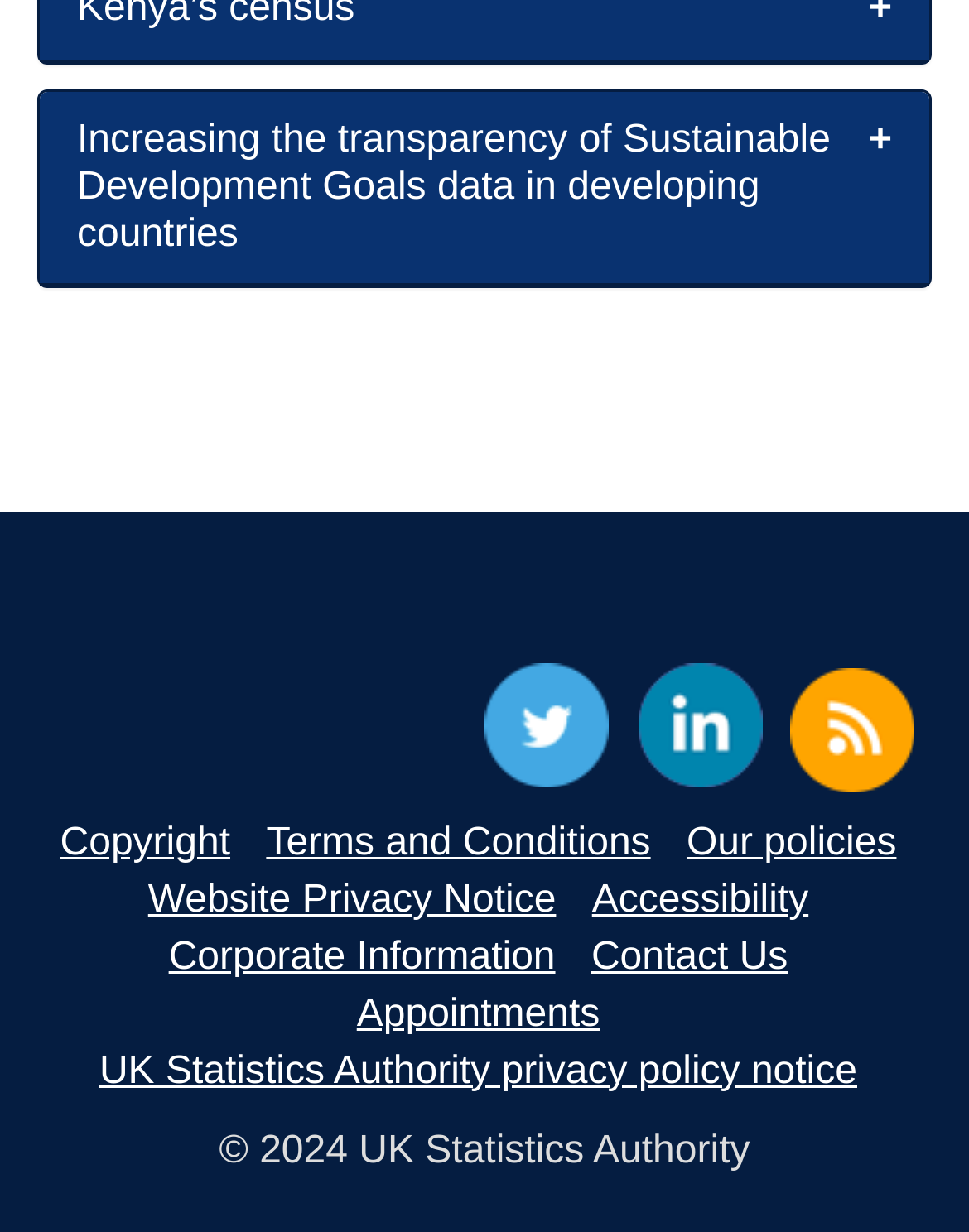What is the position of the 'Contact Us' link on the webpage? Analyze the screenshot and reply with just one word or a short phrase.

Bottom